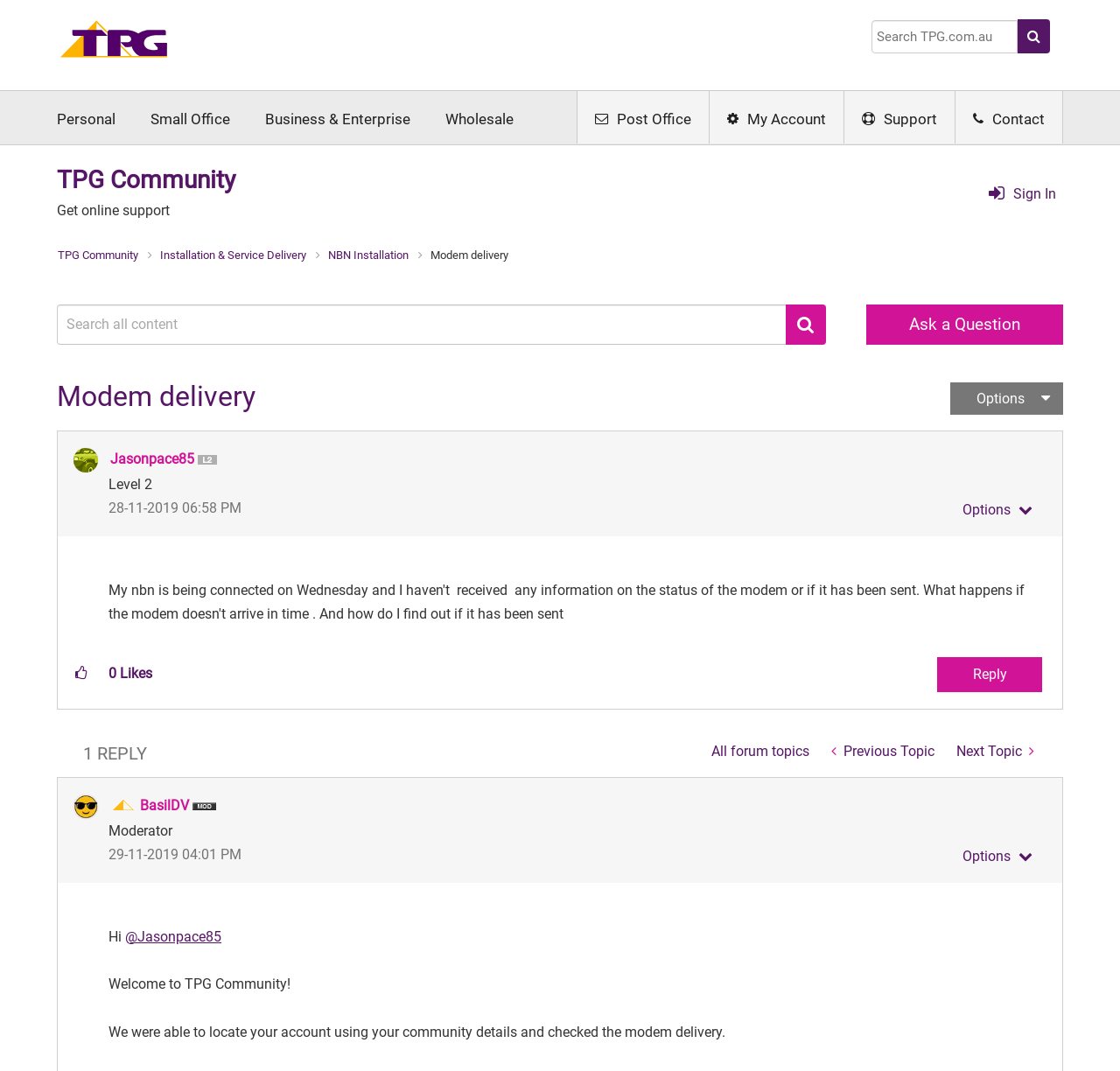Locate the bounding box coordinates of the element that needs to be clicked to carry out the instruction: "View profile of Jasonpace85". The coordinates should be given as four float numbers ranging from 0 to 1, i.e., [left, top, right, bottom].

[0.098, 0.421, 0.173, 0.436]